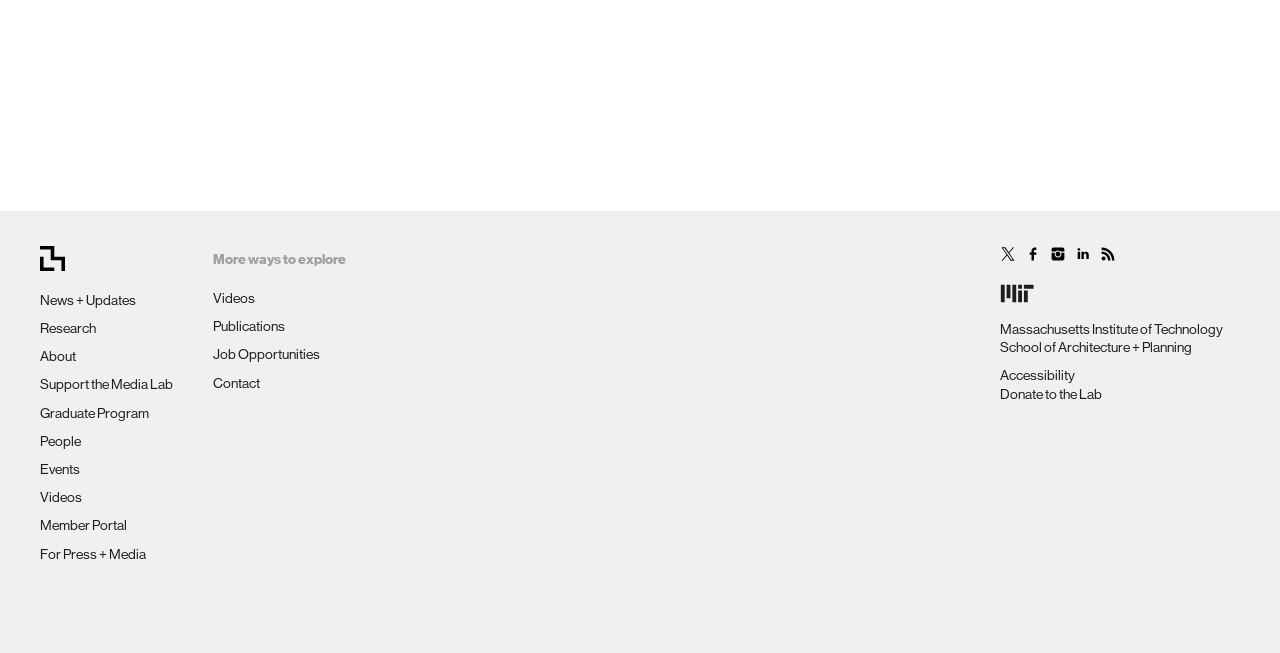Provide a short answer to the following question with just one word or phrase: What is the first link on the top left?

News + Updates